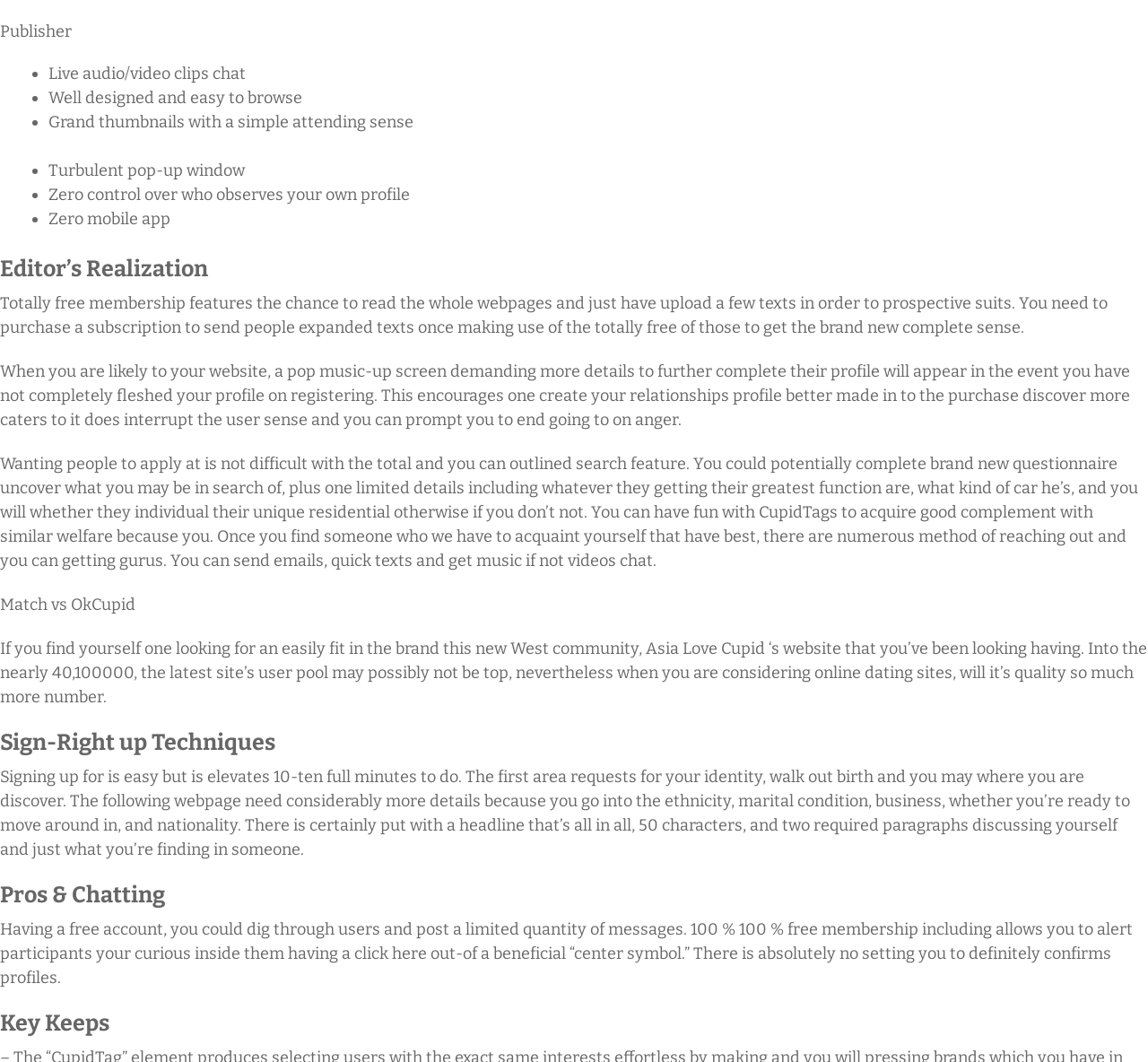Create an elaborate caption for the webpage.

This webpage appears to be a review of the ChinaLoveCupid dating platform. At the top, there is a heading that reads "Publisher". Below this heading, there is a list of bullet points, each describing a feature of the platform, such as live audio/video clips chat, well-designed and easy-to-browse profiles, and grand thumbnails with a simple attending sense.

Following this list, there is a heading that reads "Editor's Realization". Below this heading, there are several paragraphs of text that discuss the features and functionality of the platform. The text explains that free membership allows users to read the whole website and upload a few texts to prospective matches, but to send extended texts, a subscription is required. The text also mentions that the platform encourages users to complete their profiles by prompting them to add more details, which can be interruptive to the user experience.

The text also describes the search feature, which allows users to complete a questionnaire to find matches based on their preferences. Additionally, the text mentions CupidTags, which can be used to find matches with similar interests. The platform also offers various ways to reach out to matches, including sending emails, quick texts, and engaging in audio or video chat.

Further down the page, there is a link to a comparison of Match vs OkCupid, followed by a paragraph of text that summarizes the benefits of using Asia Love Cupid for those looking for a match in the Western community.

The next section of the page is headed "Sign-up Techniques", which describes the process of signing up for the platform, including the required information and the time it takes to complete.

Finally, there are two more sections, "Pros & Chatting" and "Key Keeps", which provide additional information about the platform's features and functionality.